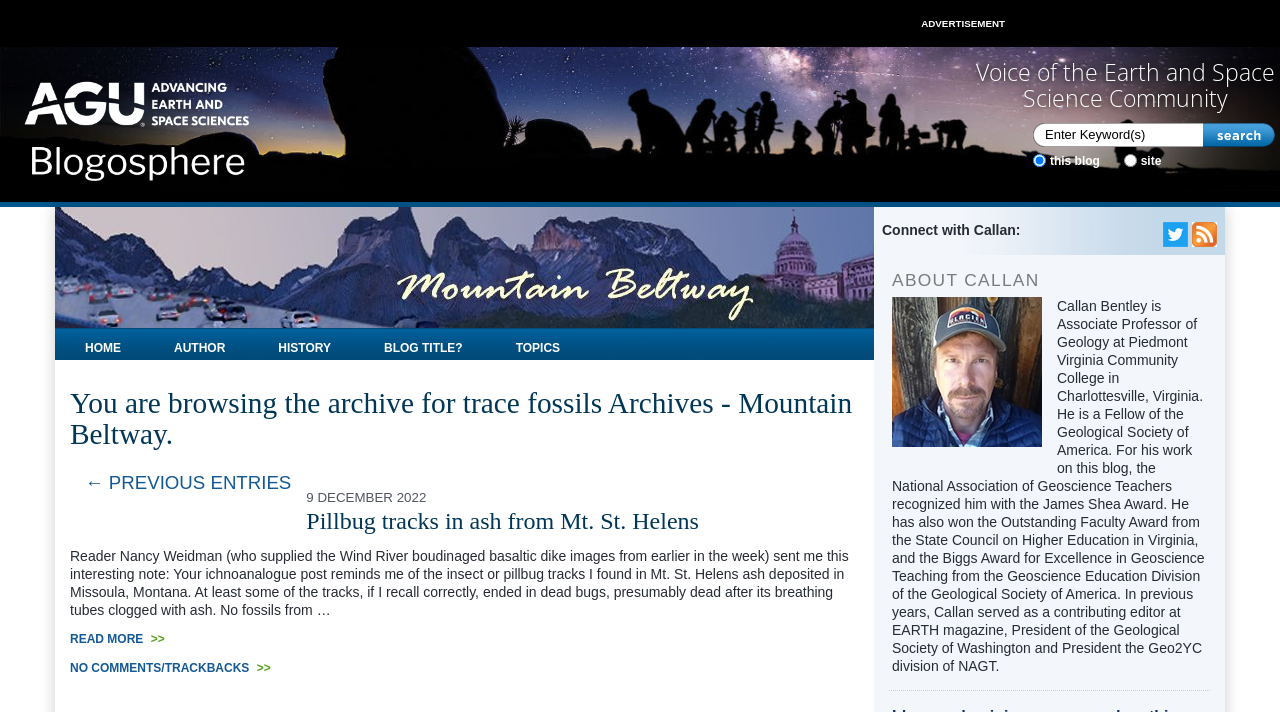Generate a thorough description of the webpage.

The webpage is titled "Mountain Beltway - AGU Blogosphere" and appears to be a blog or online journal. At the top of the page, there is a figure with an advertisement iframe and a caption that reads "ADVERTISEMENT". Below this, there is a link to "AGU Blogosphere" accompanied by an image.

The main content of the page is divided into several sections. On the top right, there is a search bar with a textbox and a "Search" button. Below this, there are two radio buttons, one for "this blog" and one for "site", with the "this blog" option selected by default.

The main heading of the page reads "Mountain Beltway", and below this, there are several links to different sections of the blog, including "HOME", "AUTHOR", "HISTORY", "BLOG TITLE?", and "TOPICS". 

The main content of the page appears to be a blog post, with a heading that reads "You are browsing the archive for trace fossils Archives - Mountain Beltway." The post has a title "Pillbug tracks in ash from Mt. St. Helens" and includes a block of text describing the content of the post. There is also a link to "PREVIOUS ENTRIES" and a date stamp that reads "9 DECEMBER 2022".

On the right side of the page, there is a section with a heading that reads "ABOUT CALLAN", accompanied by an image. Below this, there are links to Twitter and RSS Feed, each with an accompanying image.